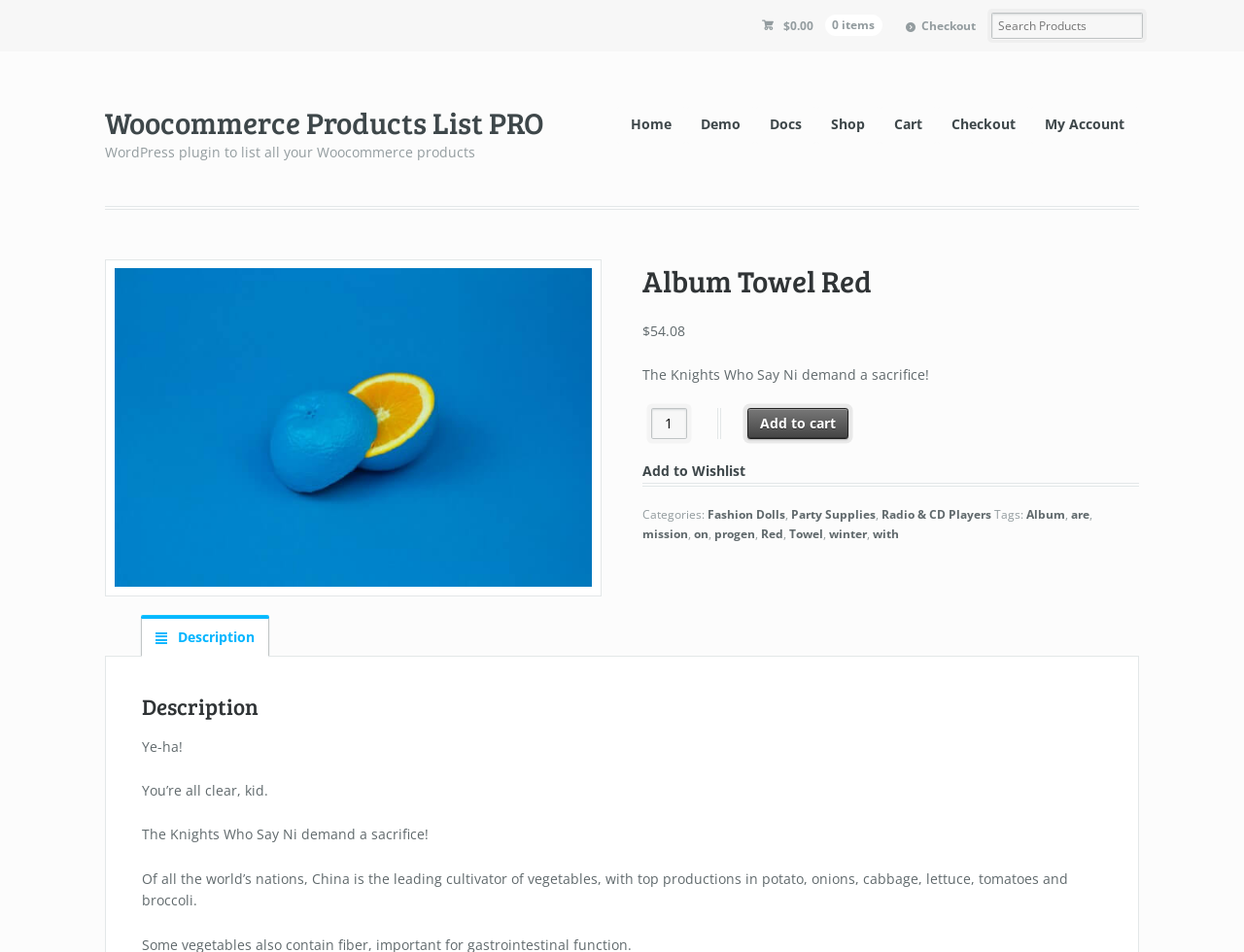Identify the bounding box coordinates for the UI element mentioned here: "Radio & CD Players". Provide the coordinates as four float values between 0 and 1, i.e., [left, top, right, bottom].

[0.709, 0.532, 0.797, 0.549]